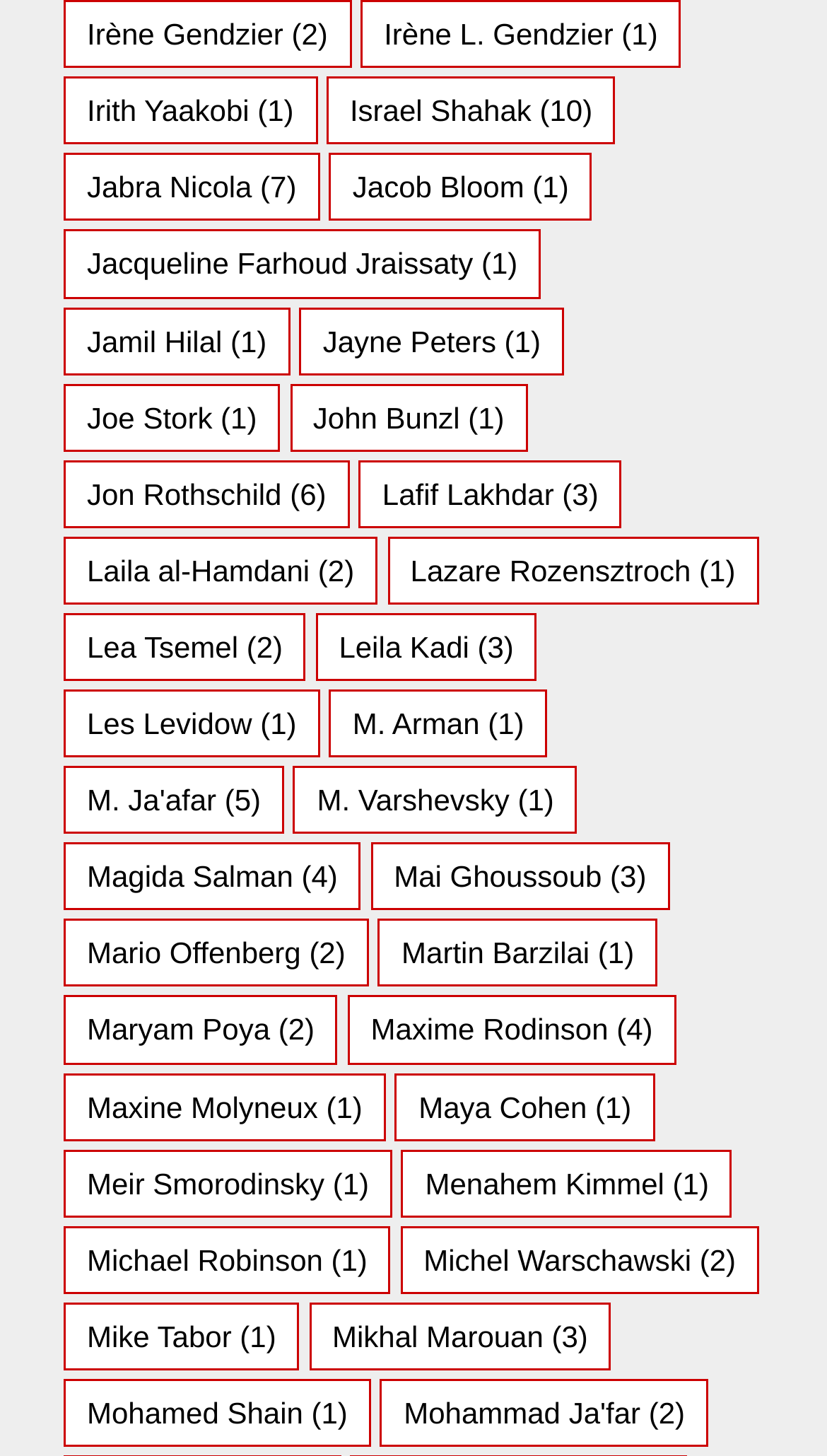Identify the bounding box coordinates of the clickable section necessary to follow the following instruction: "Read about Israel Shahak". The coordinates should be presented as four float numbers from 0 to 1, i.e., [left, top, right, bottom].

[0.395, 0.053, 0.745, 0.1]